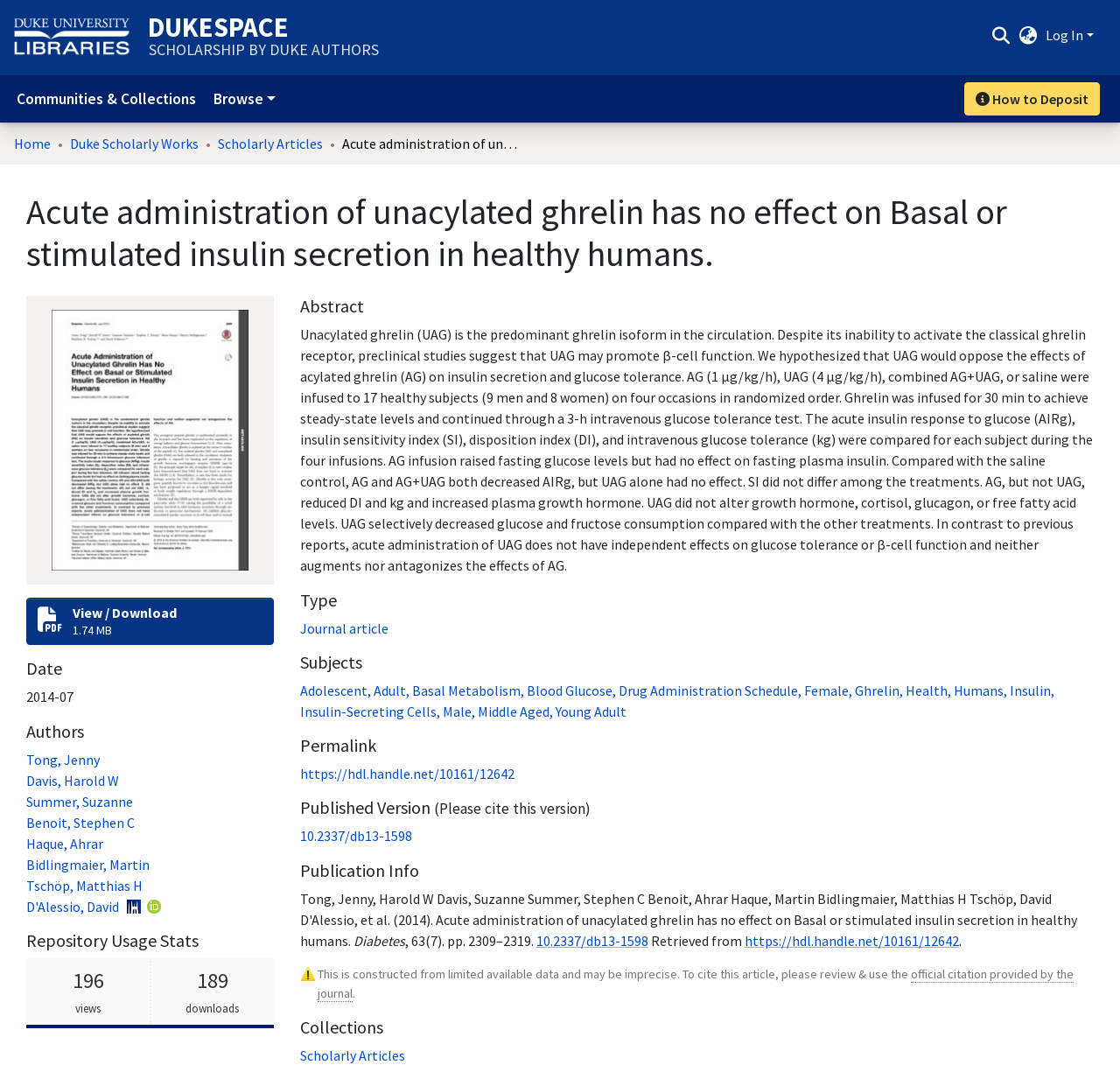Identify the bounding box coordinates of the region that needs to be clicked to carry out this instruction: "Go to the Games page". Provide these coordinates as four float numbers ranging from 0 to 1, i.e., [left, top, right, bottom].

None